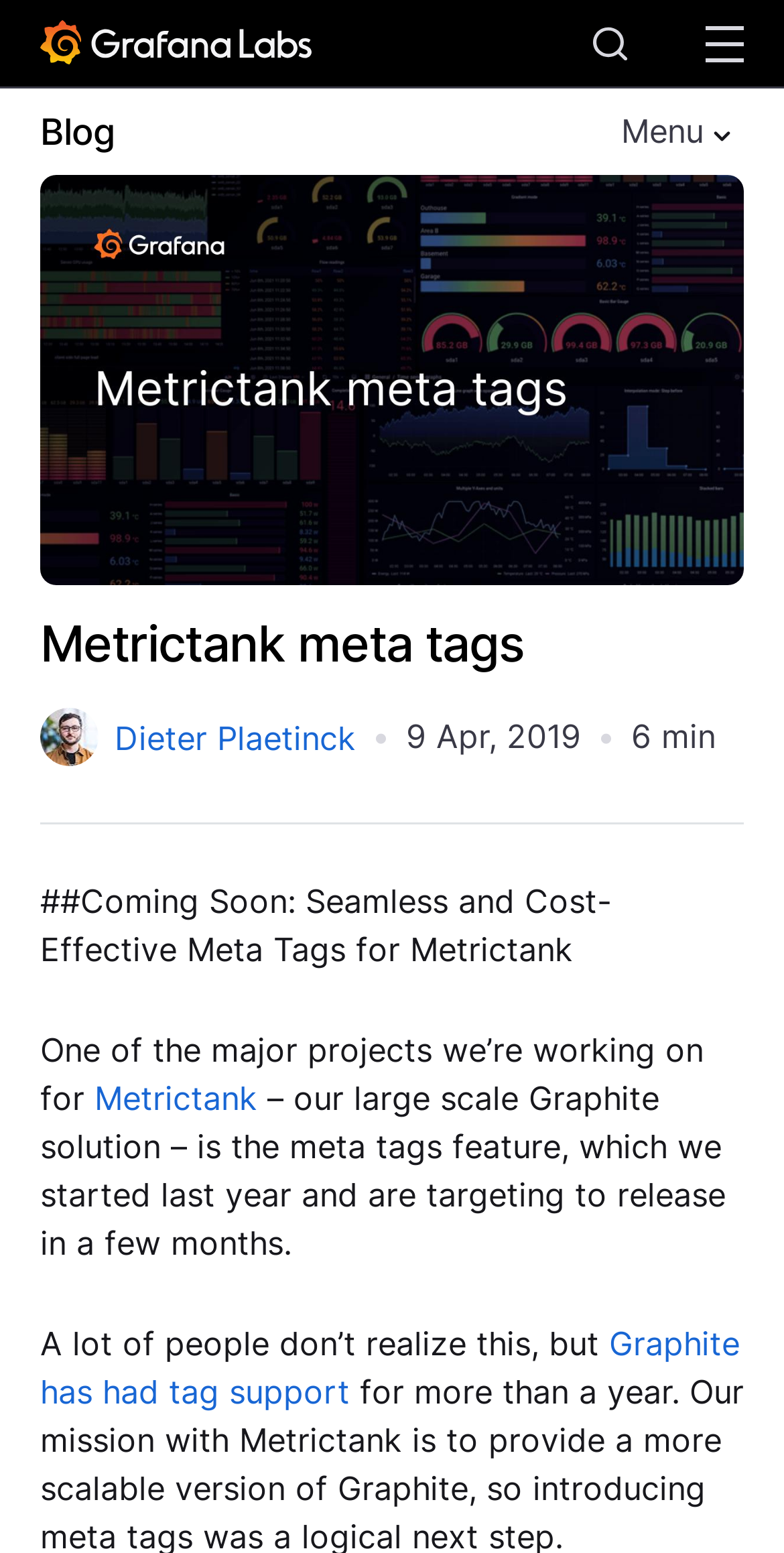Answer the following inquiry with a single word or phrase:
What is the solution mentioned in the article?

Graphite solution